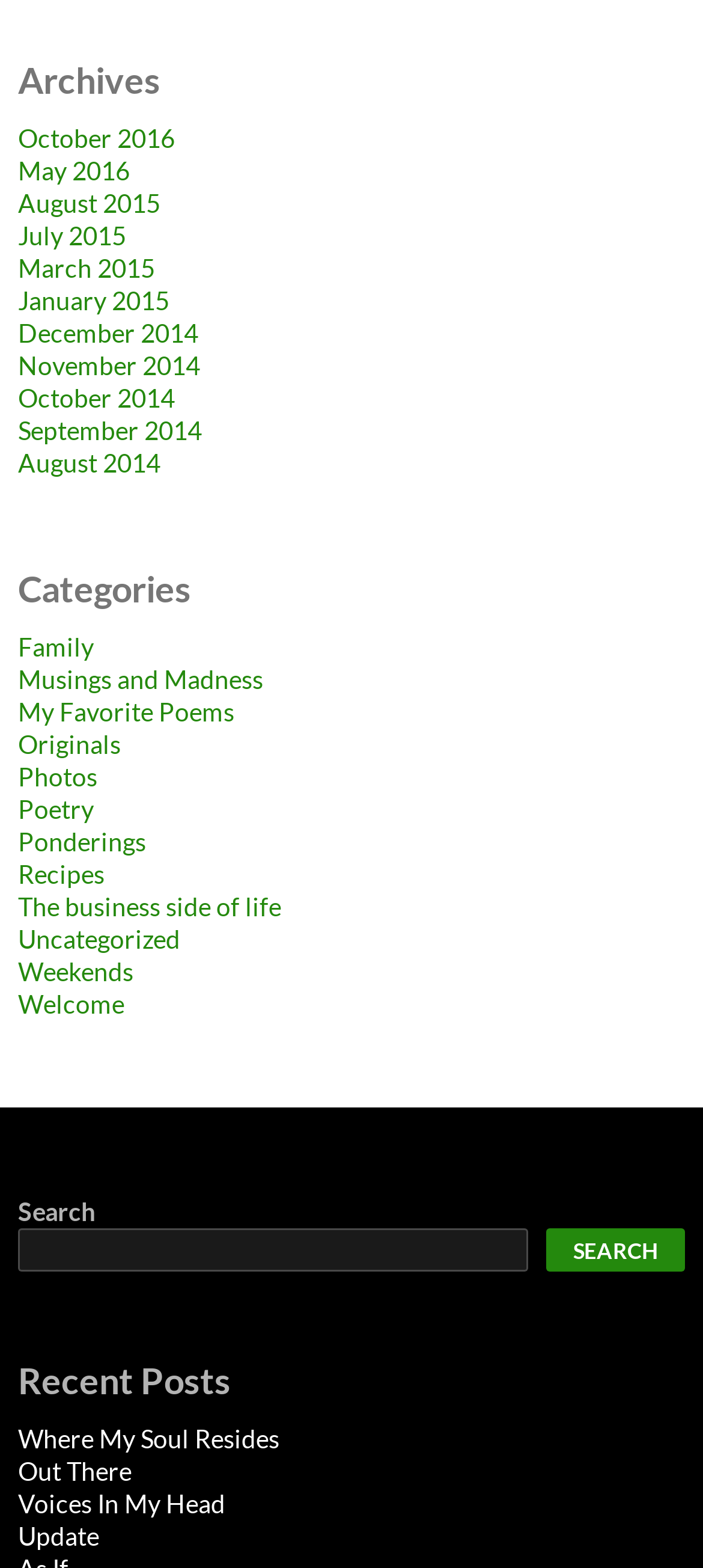What is the category with the shortest name?
Give a one-word or short-phrase answer derived from the screenshot.

Family